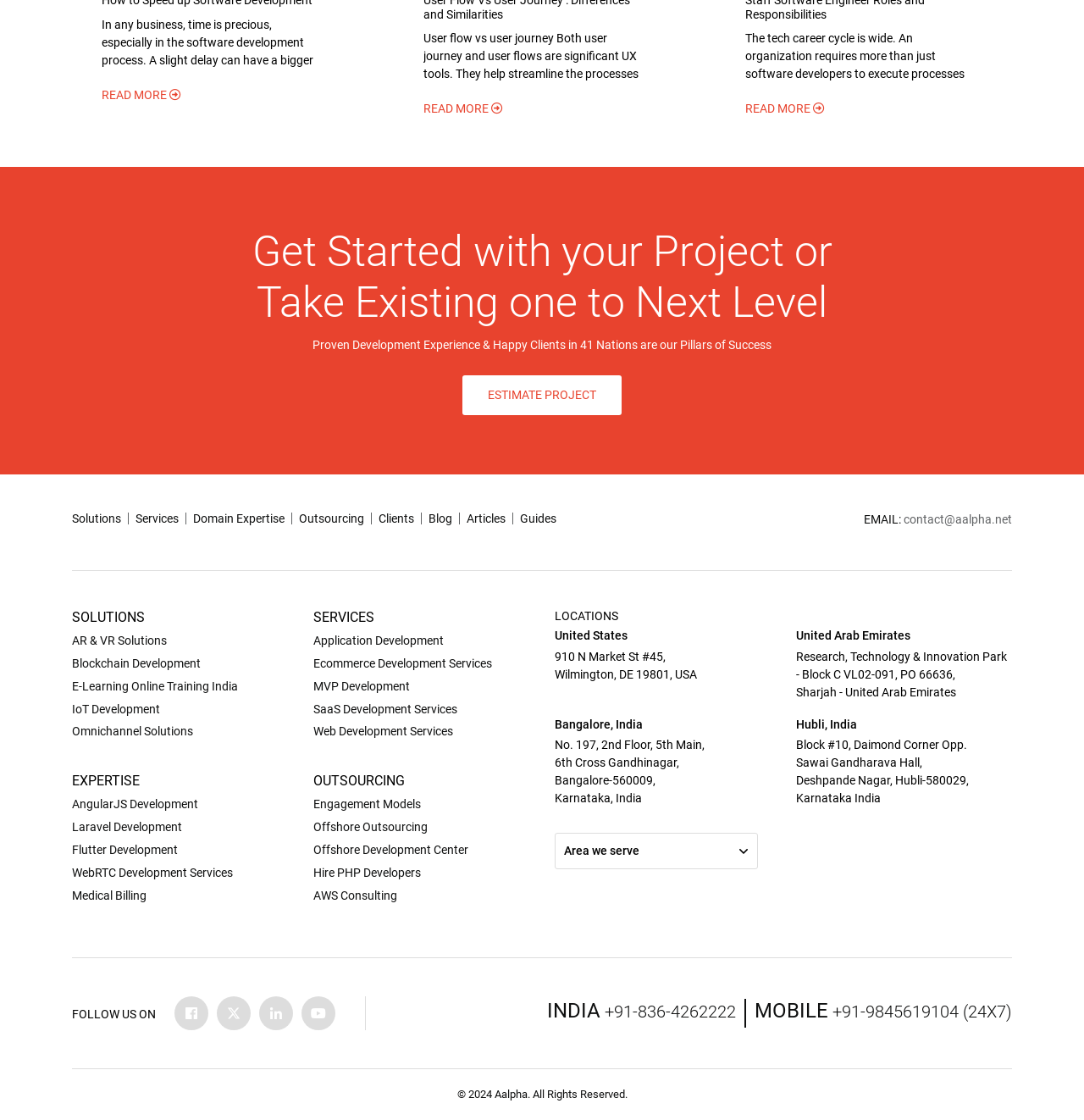From the details in the image, provide a thorough response to the question: What is the company's phone number in India?

The phone number can be found in the section with the heading 'INDIA'. The phone number is listed as '+91-836-4262222'.